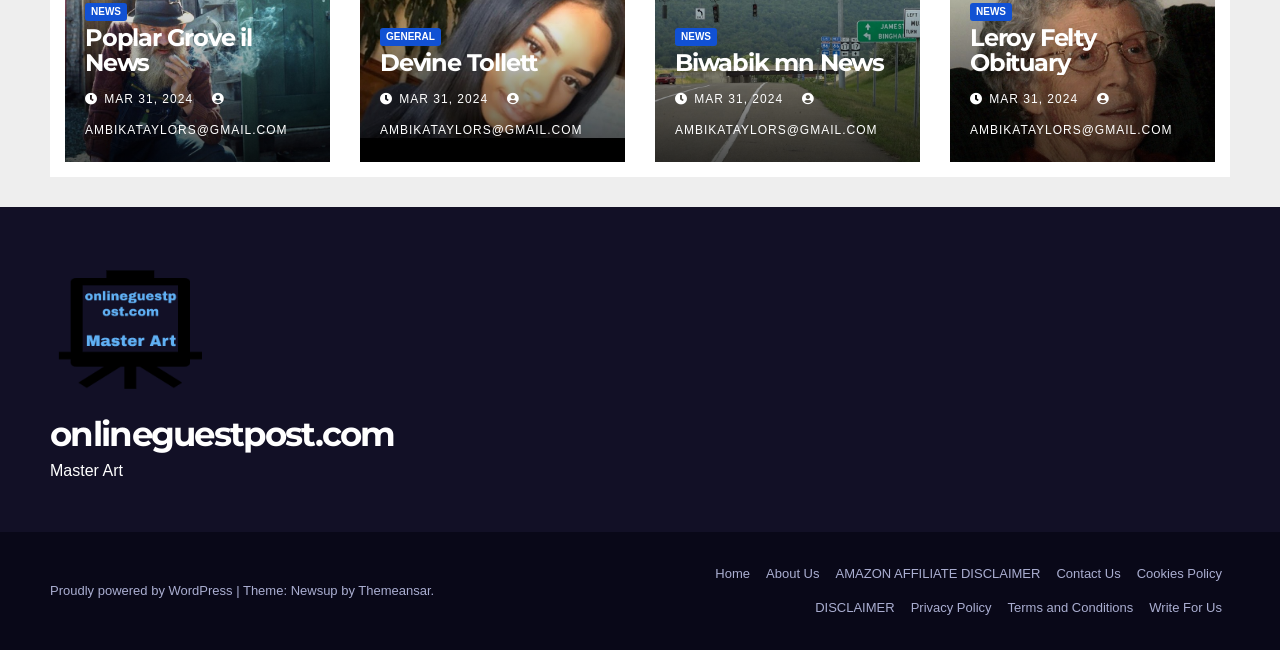What is the name of the person associated with the obituary?
Observe the image and answer the question with a one-word or short phrase response.

Leroy Felty